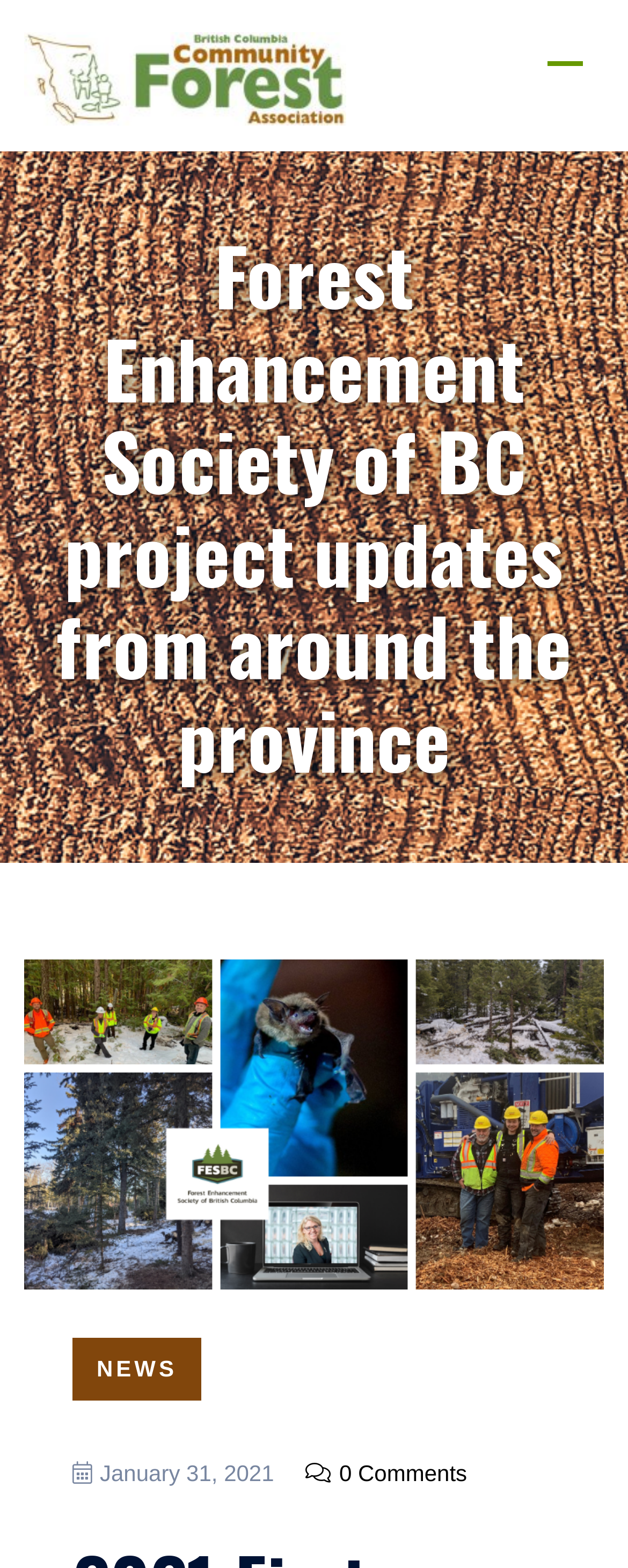What is the purpose of the webpage?
Based on the screenshot, respond with a single word or phrase.

Forest project updates